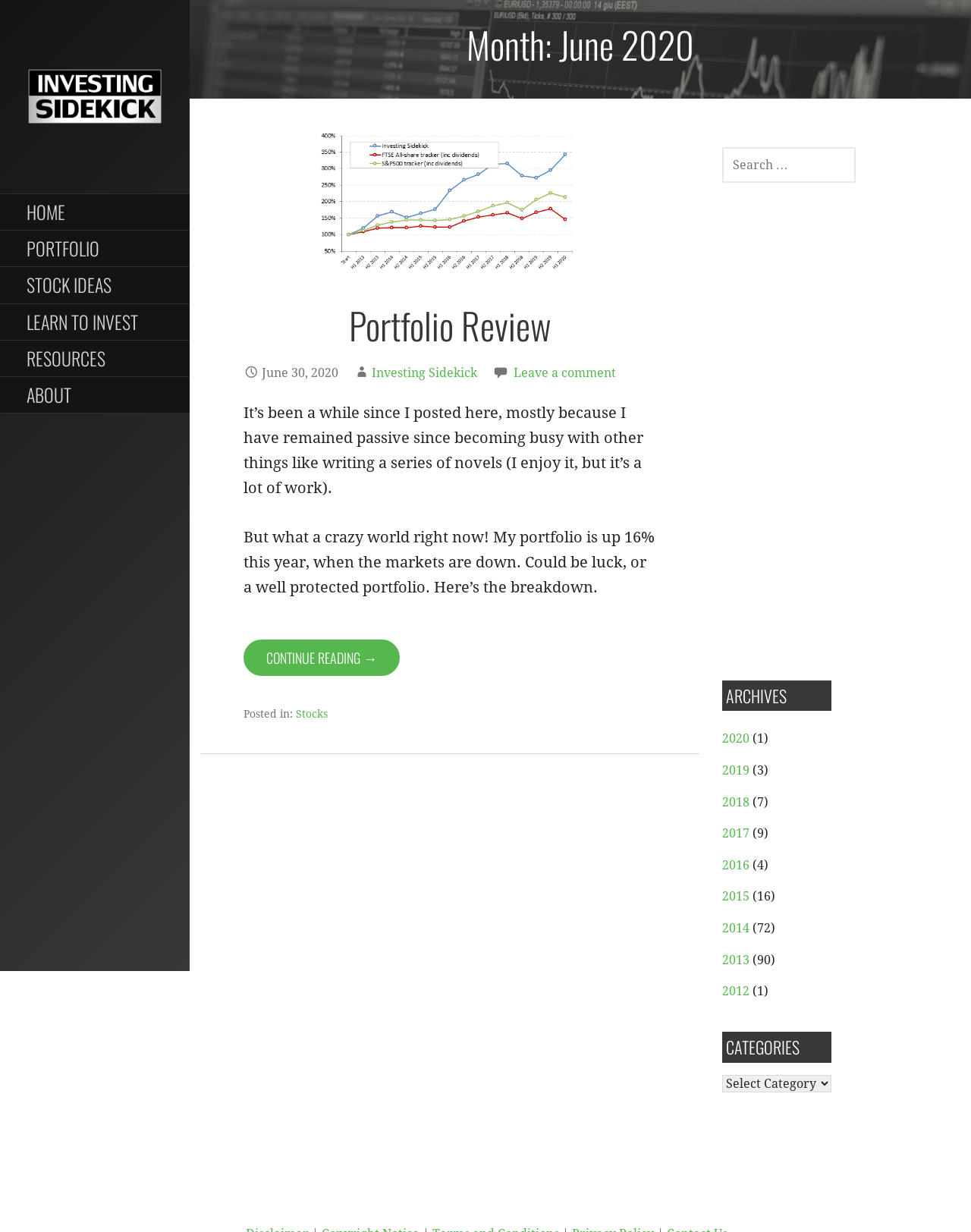Present a detailed account of what is displayed on the webpage.

This webpage is titled "June 2020 – Investing Sidekick" and appears to be a blog post from a value investing blog. At the top of the page, there is a logo and a navigation menu with links to "HOME", "PORTFOLIO", "STOCK IDEAS", "LEARN TO INVEST", "RESOURCES", and "ABOUT".

Below the navigation menu, there is a heading that reads "Month: June 2020". The main content of the page is an article with a heading "Portfolio Review". The article discusses the author's portfolio performance, mentioning that it is up 16% this year despite the market being down. The author attributes this to either luck or a well-protected portfolio and provides a breakdown of the performance.

The article also includes a link to "Continue reading Portfolio Review" and a footer section with a category label "Stocks". On the right-hand side of the page, there is a search bar with a label "SEARCH FOR:" and a search box. Below the search bar, there is an advertisement iframe.

Further down on the right-hand side, there is a section labeled "ARCHIVES" with links to different years, including 2020, 2019, 2018, 2017, 2016, 2015, 2014, 2013, and 2012, each with a corresponding number of posts in parentheses. Below the archives section, there is a heading labeled "CATEGORIES" with a combobox that allows users to select a category.